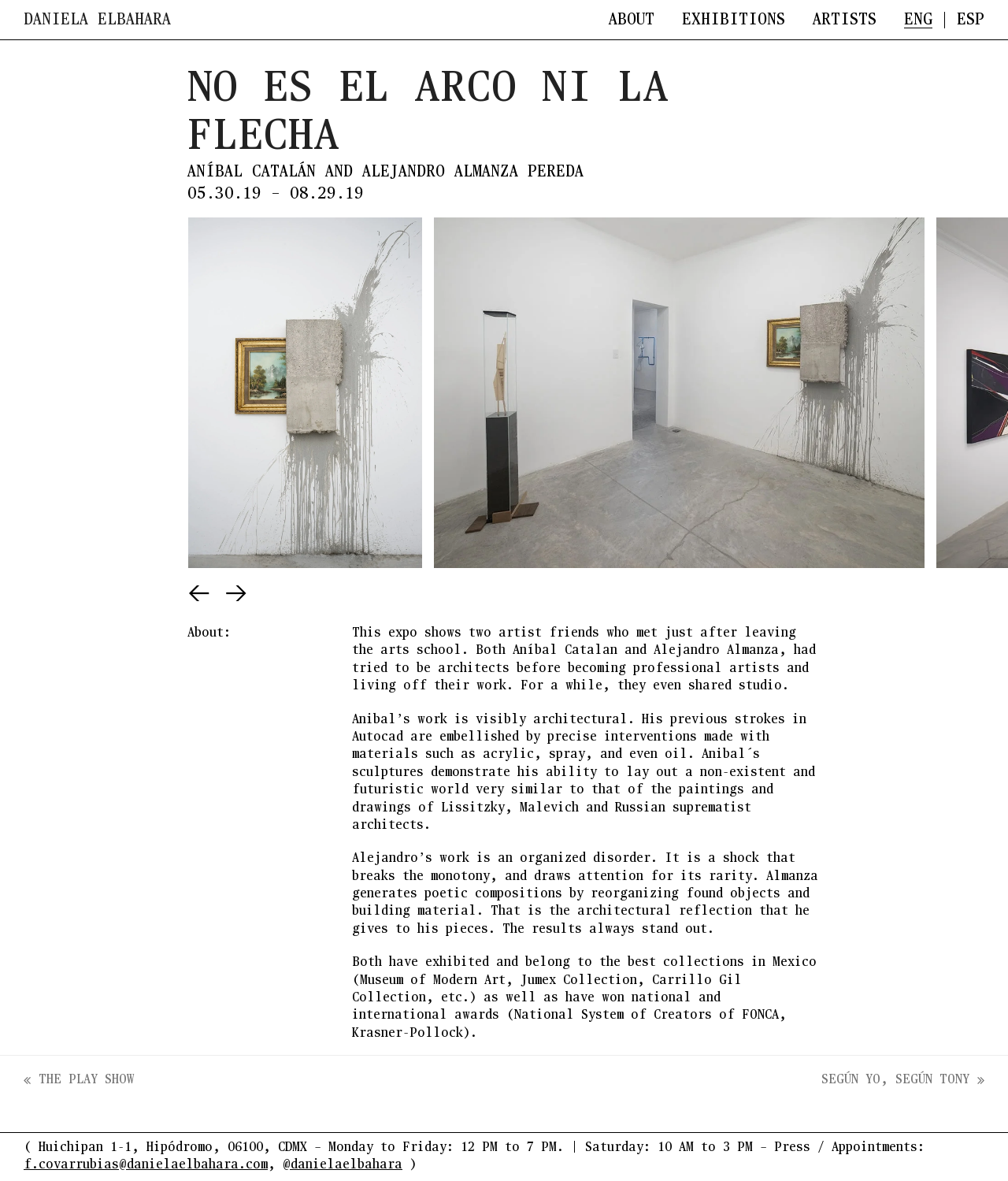Given the element description: "Get Driving Today", predict the bounding box coordinates of the UI element it refers to, using four float numbers between 0 and 1, i.e., [left, top, right, bottom].

None